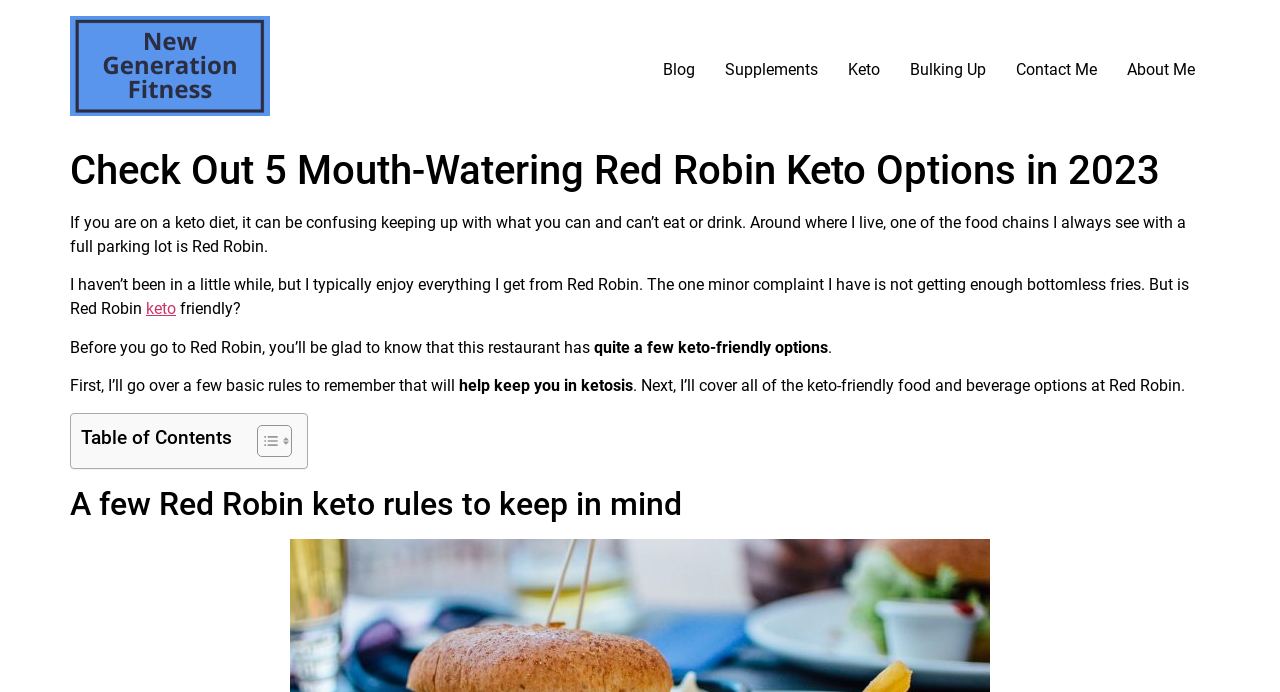Show the bounding box coordinates of the element that should be clicked to complete the task: "Toggle the table of contents".

[0.189, 0.612, 0.224, 0.661]